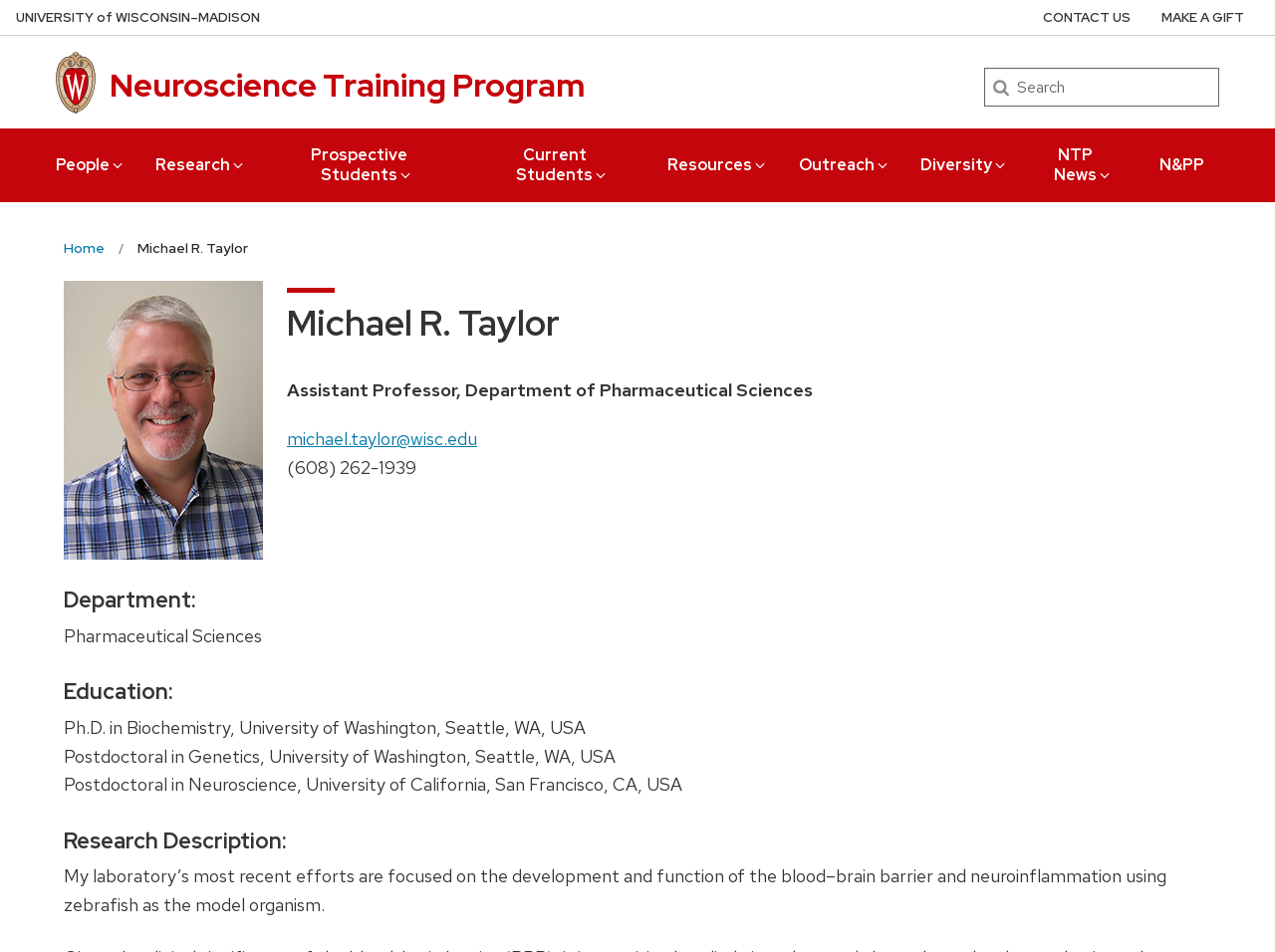Write an extensive caption that covers every aspect of the webpage.

The webpage is about Michael R. Taylor, an Assistant Professor in the Department of Pharmaceutical Sciences at the University of Wisconsin-Madison. At the top left corner, there is a link to skip to the main content. Next to it, there is a link to the University of Wisconsin-Madison home page, which is represented by a logo with the text "UNIVERSITY OF WISCONSIN–MADISON".

Below the logo, there is a main menu with links to various sections, including "People", "Research", "Prospective Students", "Current Students", "Resources", "Outreach", "Diversity", "NTP News", and "N&PP". On the right side of the main menu, there is a search bar with a placeholder text "Search".

Below the main menu, there is a secondary menu with links to "CONTACT US" and "MAKE A GIFT". Underneath the secondary menu, there is a breadcrumb navigation with links to "Home" and "Michael R. Taylor".

The main content of the page is about Michael R. Taylor, with a heading that displays his name. Below the heading, there is a section with his position title, email, and phone number. To the left of this section, there is a headshot image of Michael Taylor.

Below the contact information, there are sections for "Department", "Education", and "Research Description". The "Department" section displays the text "Pharmaceutical Sciences". The "Education" section lists Michael Taylor's educational background, including his Ph.D. and postdoctoral research. The "Research Description" section provides a brief overview of his research, which focuses on the development and function of the blood-brain barrier and neuroinflammation using zebrafish as the model organism.